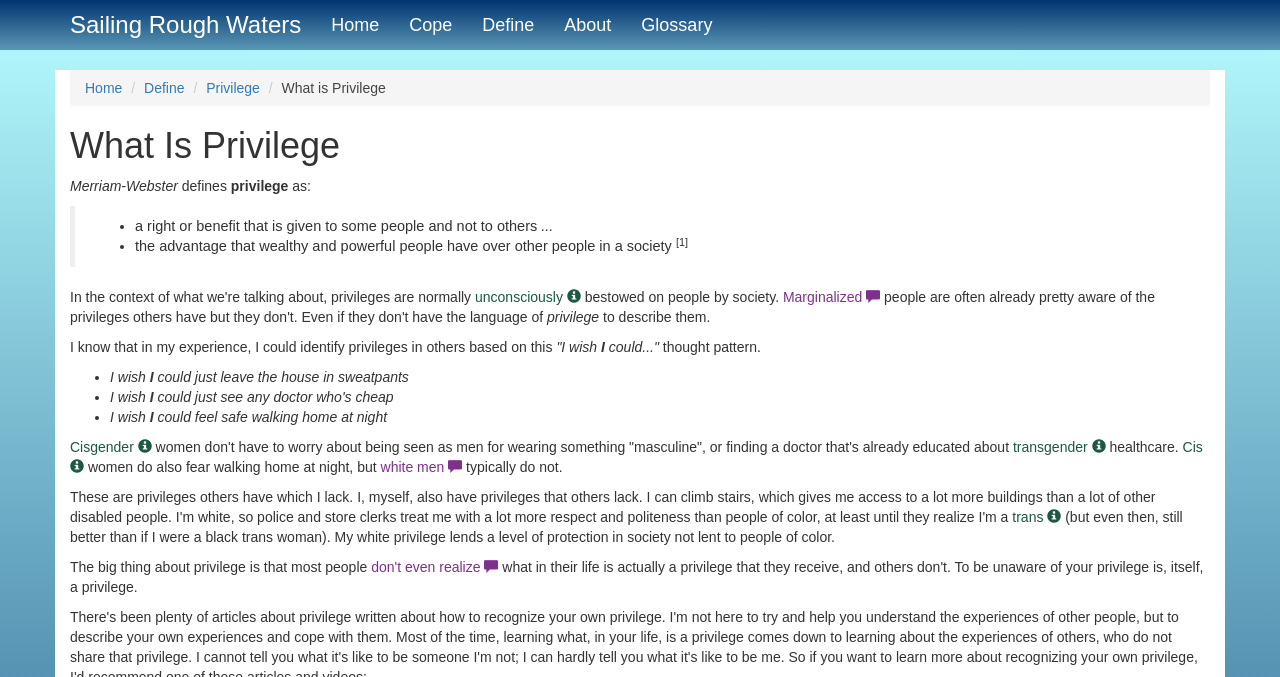Describe all visible elements and their arrangement on the webpage.

This webpage is about the concept of privilege, specifically discussing what it means to have privilege in society. At the top of the page, there are six links: "Sailing Rough Waters", "Home", "Cope", "Define", "About", and "Glossary", which are evenly spaced and take up about a quarter of the page width. Below these links, there is a heading "What Is Privilege" that spans almost the entire page width.

The main content of the page starts with a definition of privilege from Merriam-Webster, which is presented in a blockquote format. The definition is broken down into two bullet points, each describing a different aspect of privilege. The first bullet point explains that privilege is a right or benefit given to some people and not others, while the second point describes it as the advantage that wealthy and powerful people have over others in society.

Following the definition, there is a paragraph of text that discusses how privilege is bestowed upon people by society. There are also links to tooltips for "unconsciously" and "Marginalized" that provide additional information.

The next section of the page features a personal anecdote about recognizing privilege in others, followed by a series of bullet points that describe the author's own experiences with privilege. These bullet points include wishing to be able to leave the house in sweatpants and feeling safe walking home at night.

The page then discusses how cisgender women and transgender people experience privilege differently, with links to tooltips that provide more information. There is also a section that highlights the privilege that white men have in society, with a link to a popover that provides additional context.

The final section of the page emphasizes the importance of recognizing privilege, with a link to a popover that explains how most people are not even aware of their own privilege. The page concludes with a statement about the level of protection that white privilege lends in society, and how it is not afforded to people of color.